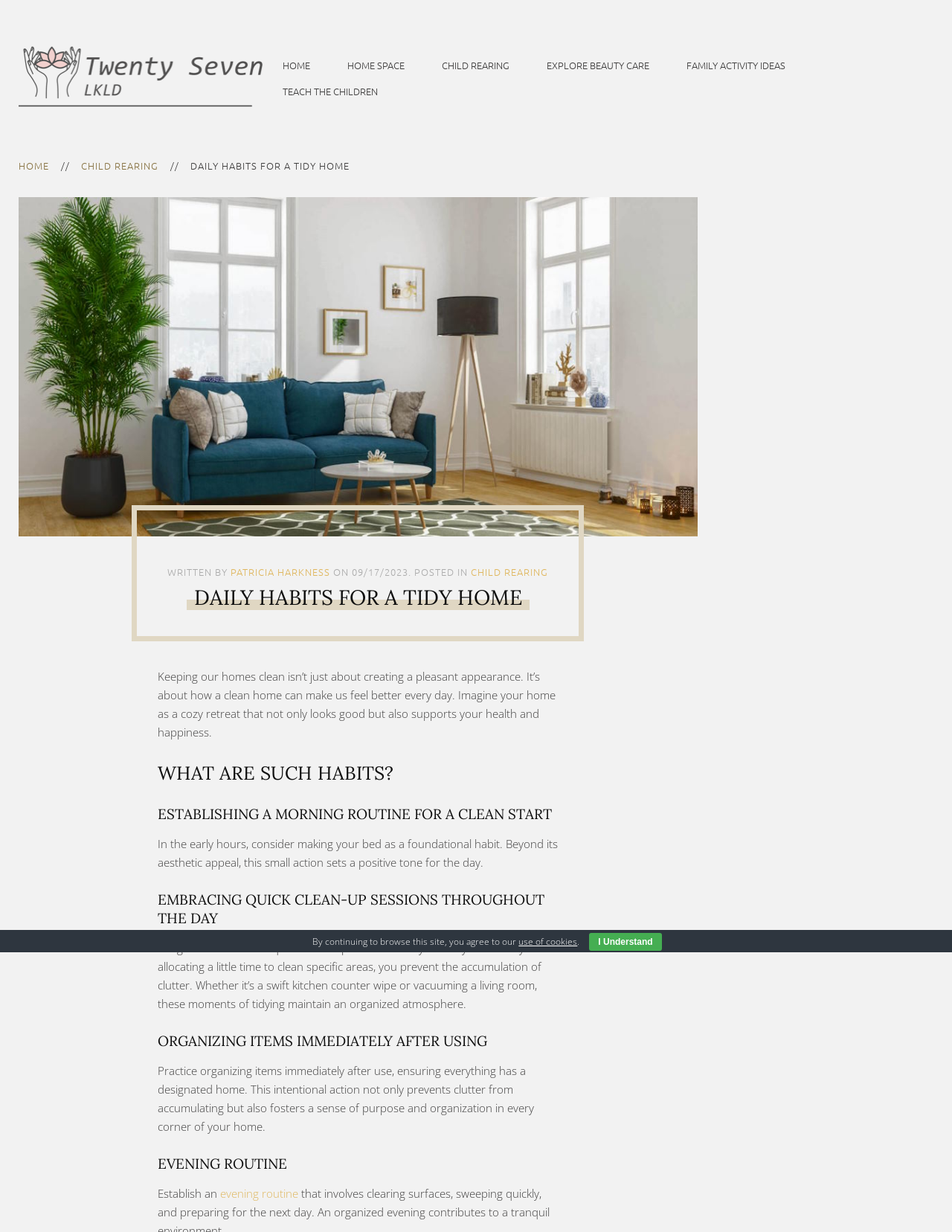What is the author's name of the article?
Refer to the image and provide a concise answer in one word or phrase.

PATRICIA HARKNESS